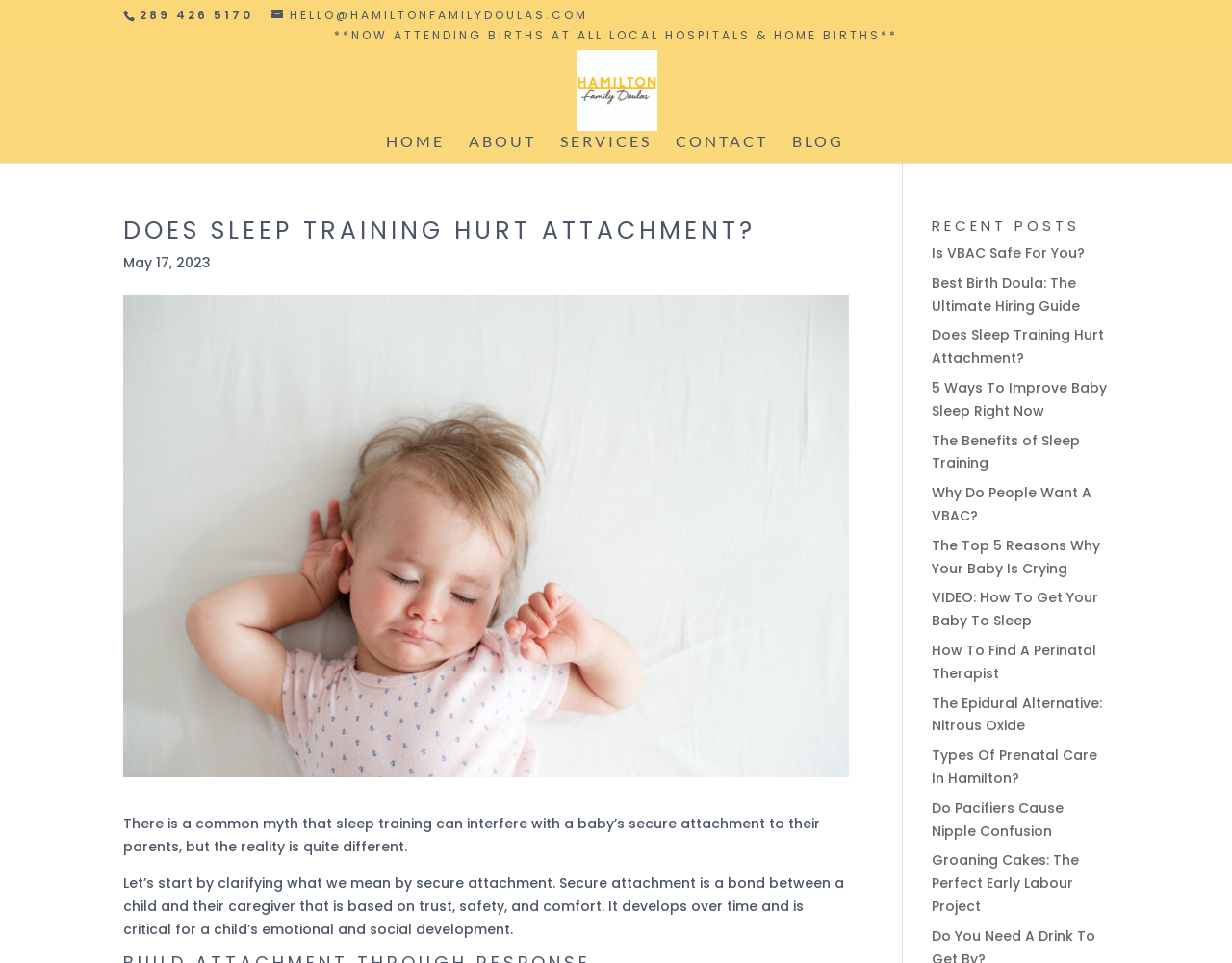Please determine the bounding box coordinates of the element's region to click in order to carry out the following instruction: "Check the 'RECENT POSTS' section". The coordinates should be four float numbers between 0 and 1, i.e., [left, top, right, bottom].

[0.756, 0.227, 0.9, 0.252]